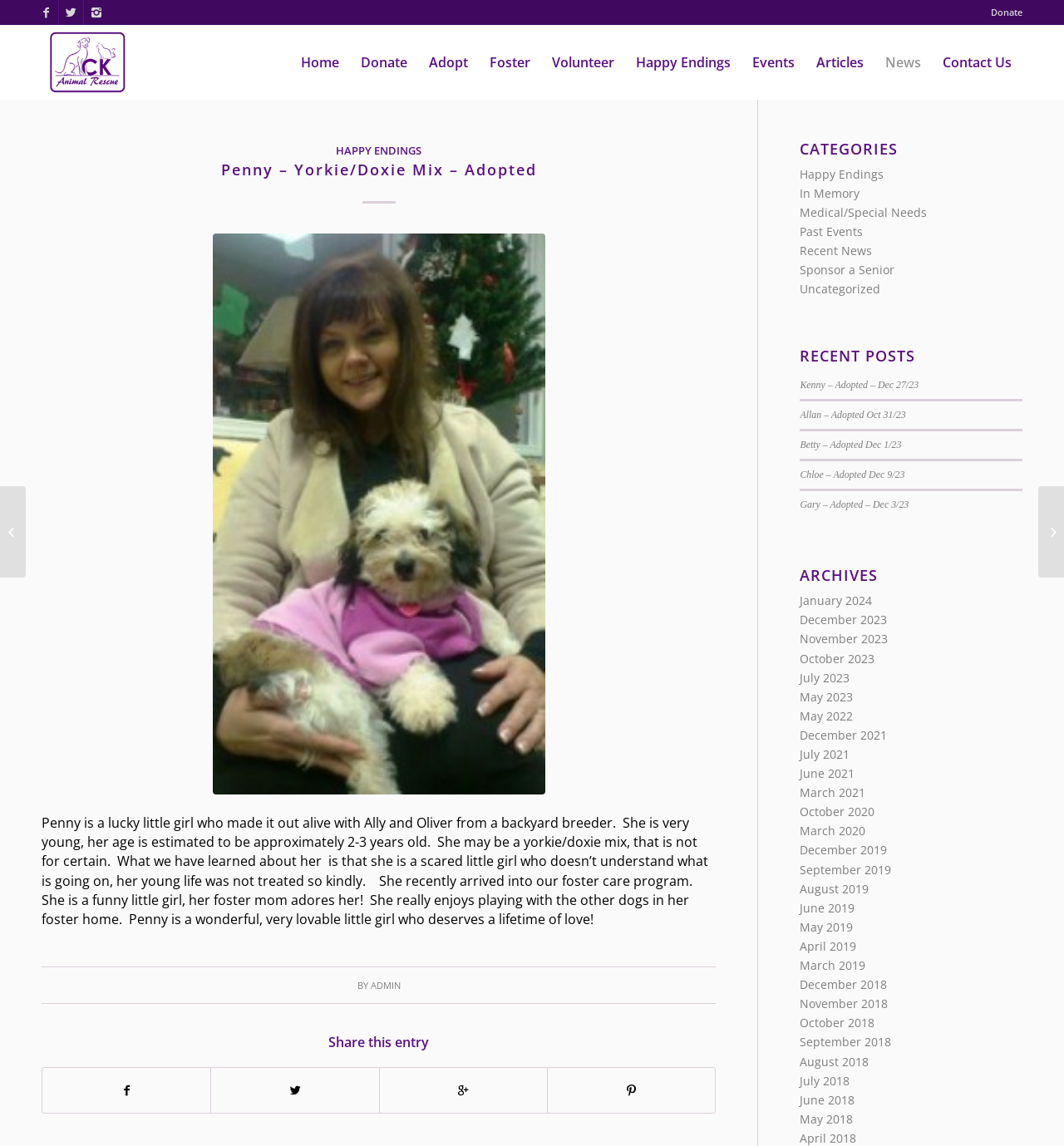Please identify the coordinates of the bounding box for the clickable region that will accomplish this instruction: "Click on Donate".

[0.931, 0.0, 0.961, 0.021]